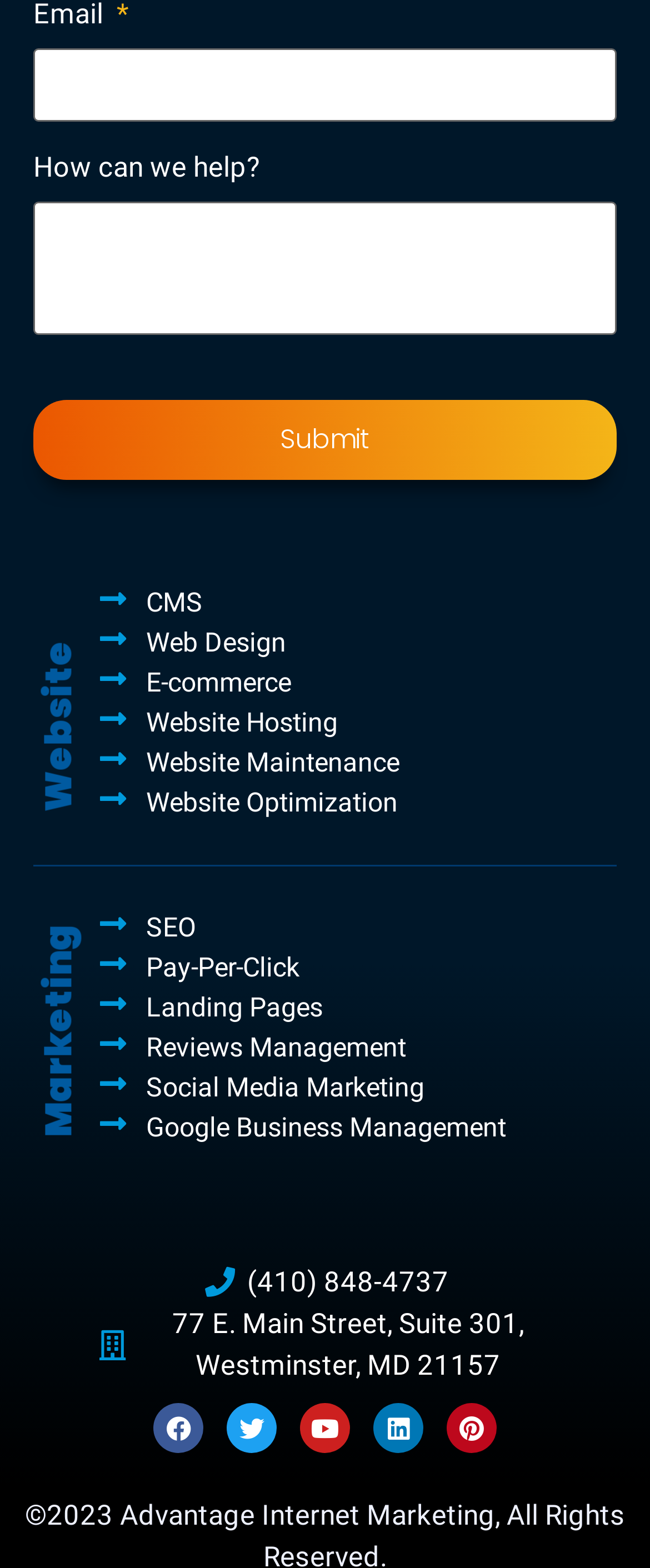Can you find the bounding box coordinates of the area I should click to execute the following instruction: "Click on SEO"?

[0.154, 0.579, 0.778, 0.604]